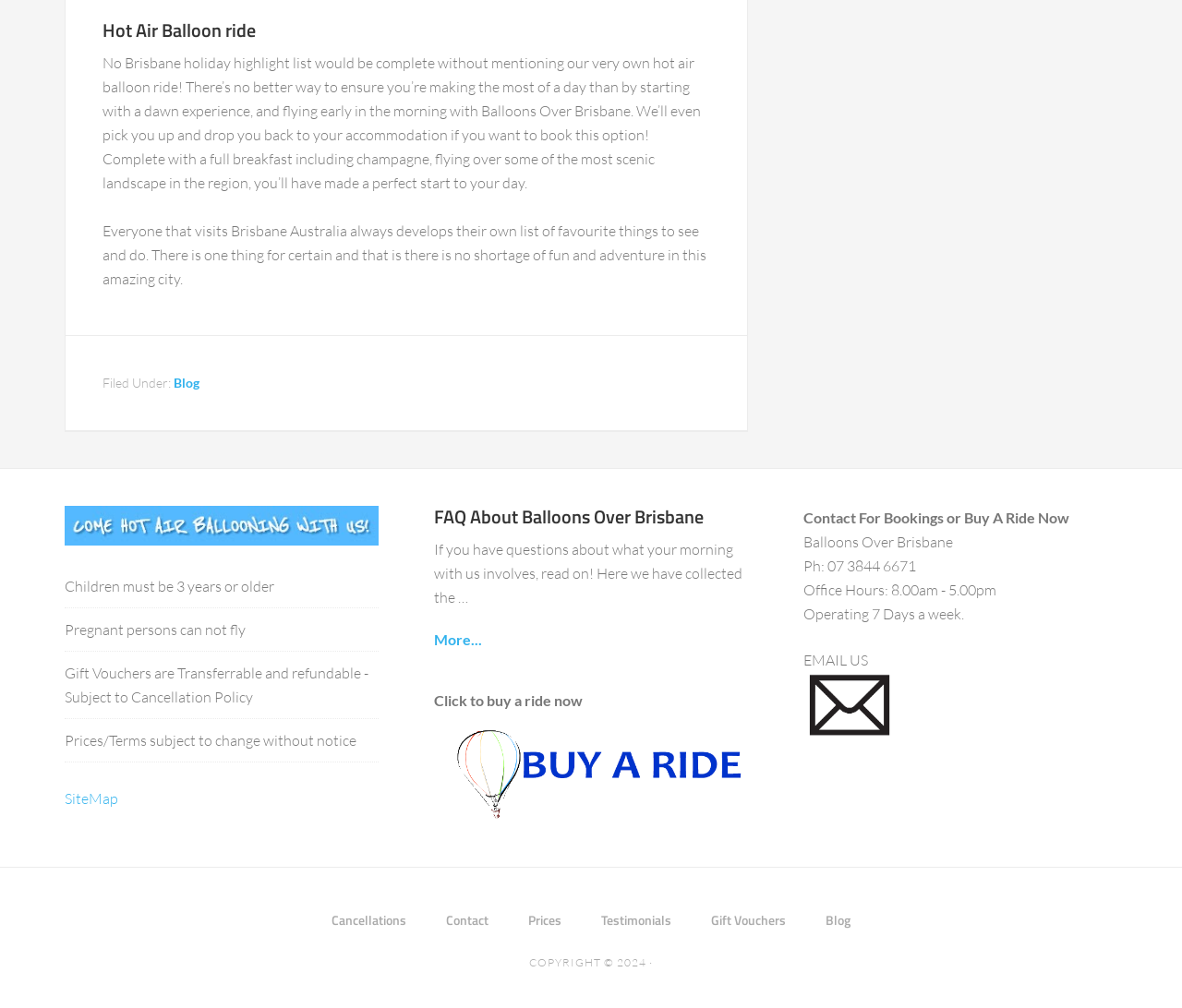Locate the bounding box coordinates of the element you need to click to accomplish the task described by this instruction: "Click on 'Come Hot Air Ballooning With Us!' link".

[0.055, 0.527, 0.32, 0.545]